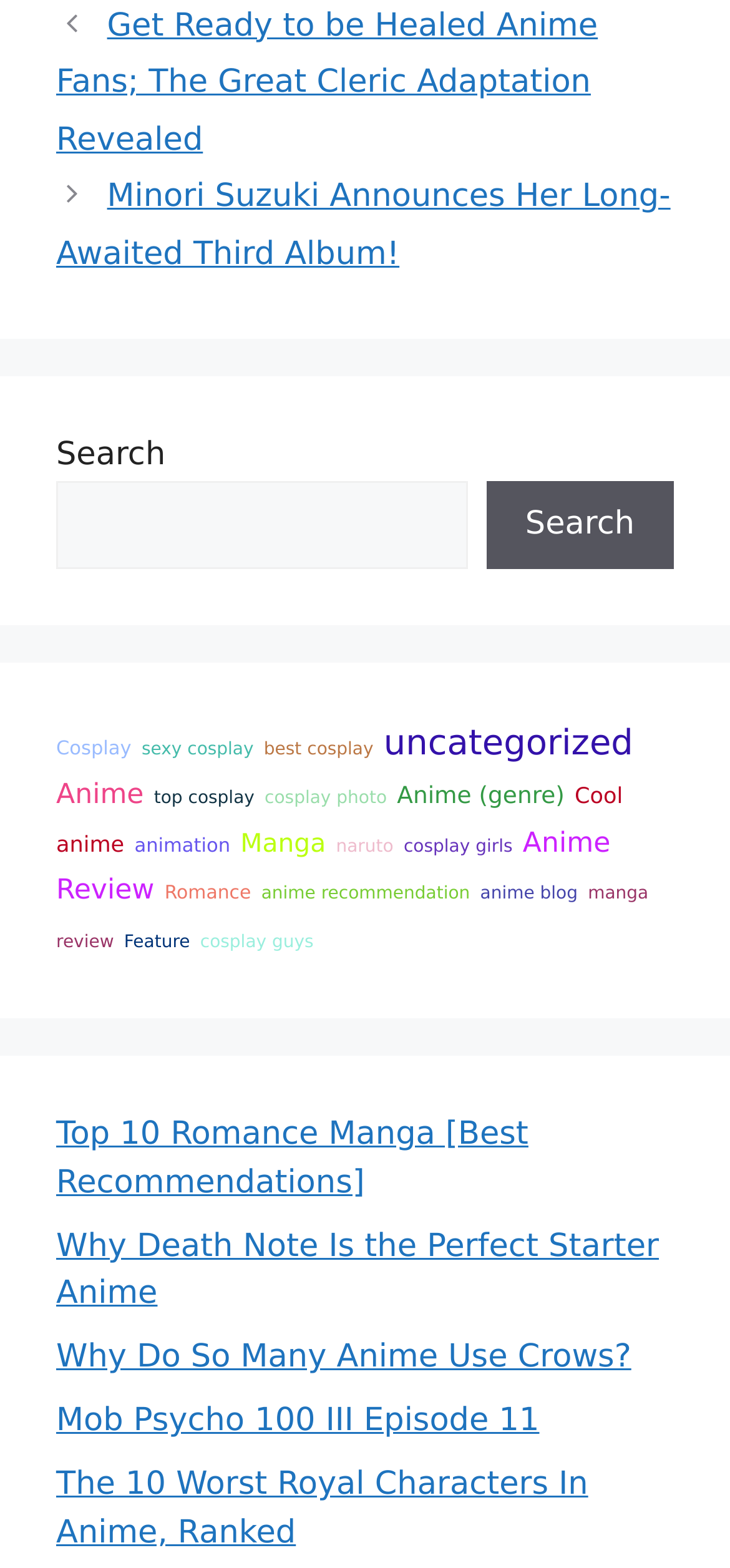What is the title of the first article? From the image, respond with a single word or brief phrase.

Get Ready to be Healed Anime Fans; The Great Cleric Adaptation Revealed